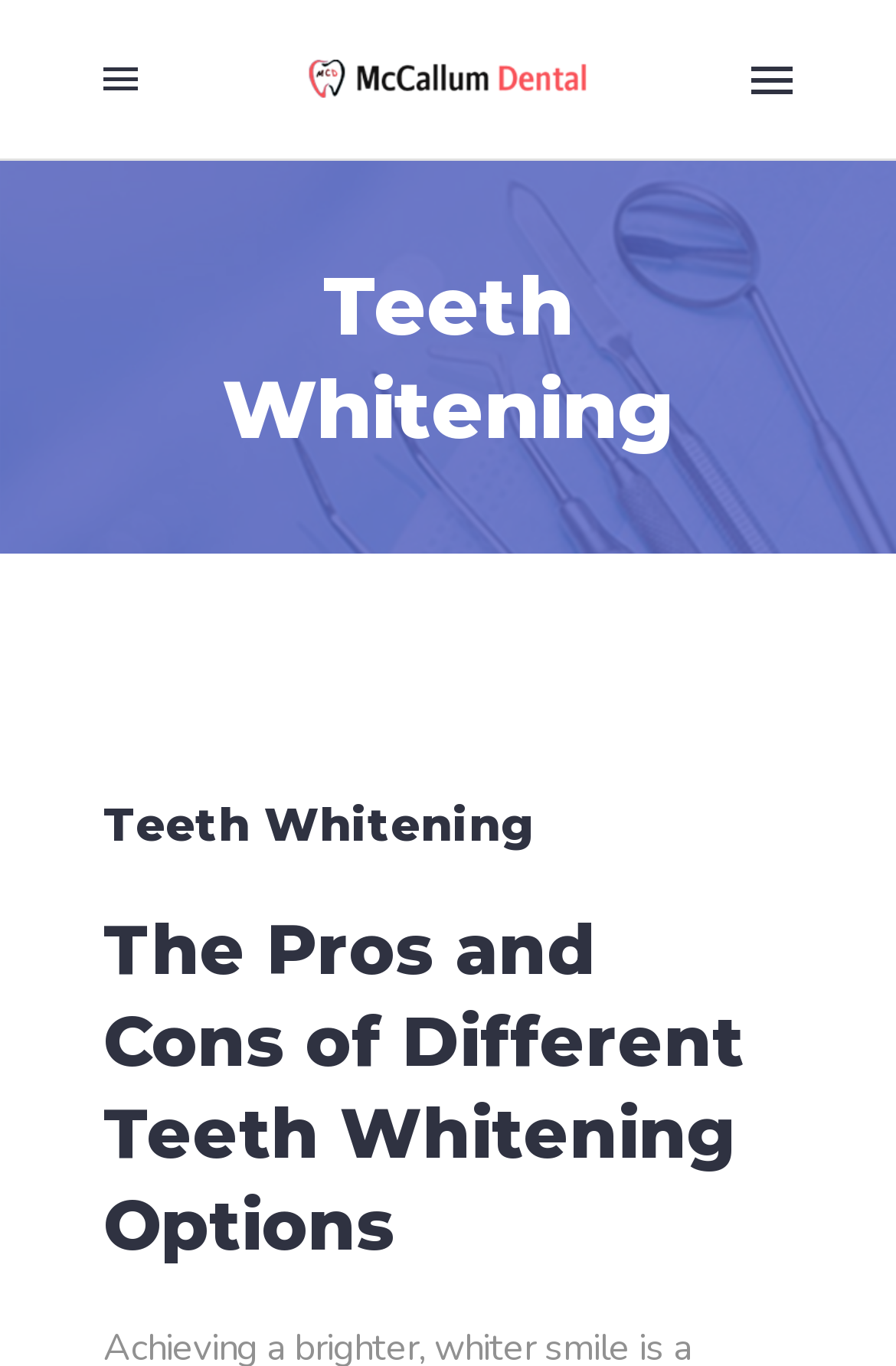What is the background image of the webpage?
Please use the image to provide a one-word or short phrase answer.

McCallum Dental Clinic Langford Title Background